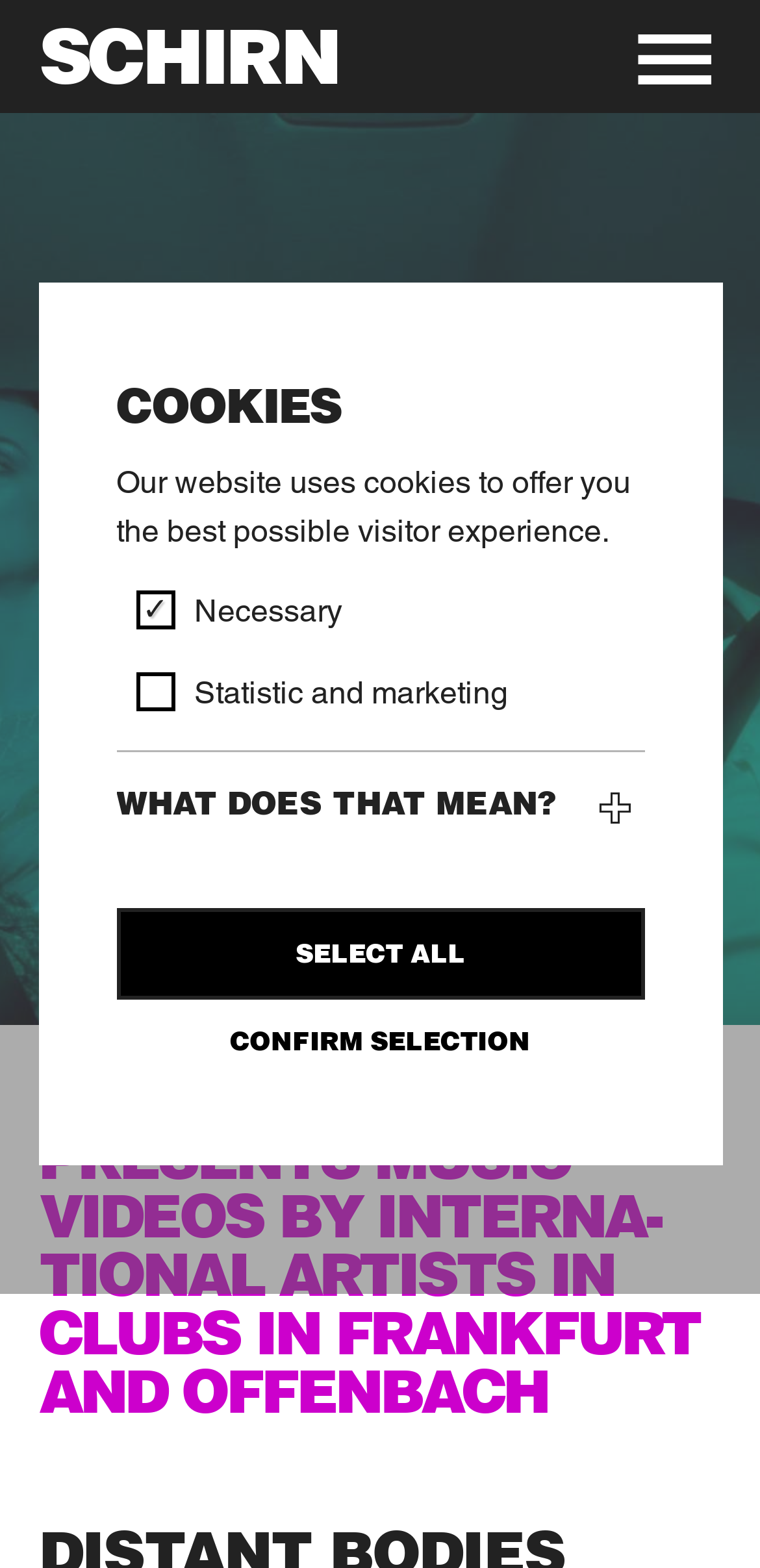Please answer the following question using a single word or phrase: 
What is the purpose of the cookies on the website?

To offer the best possible visitor experience